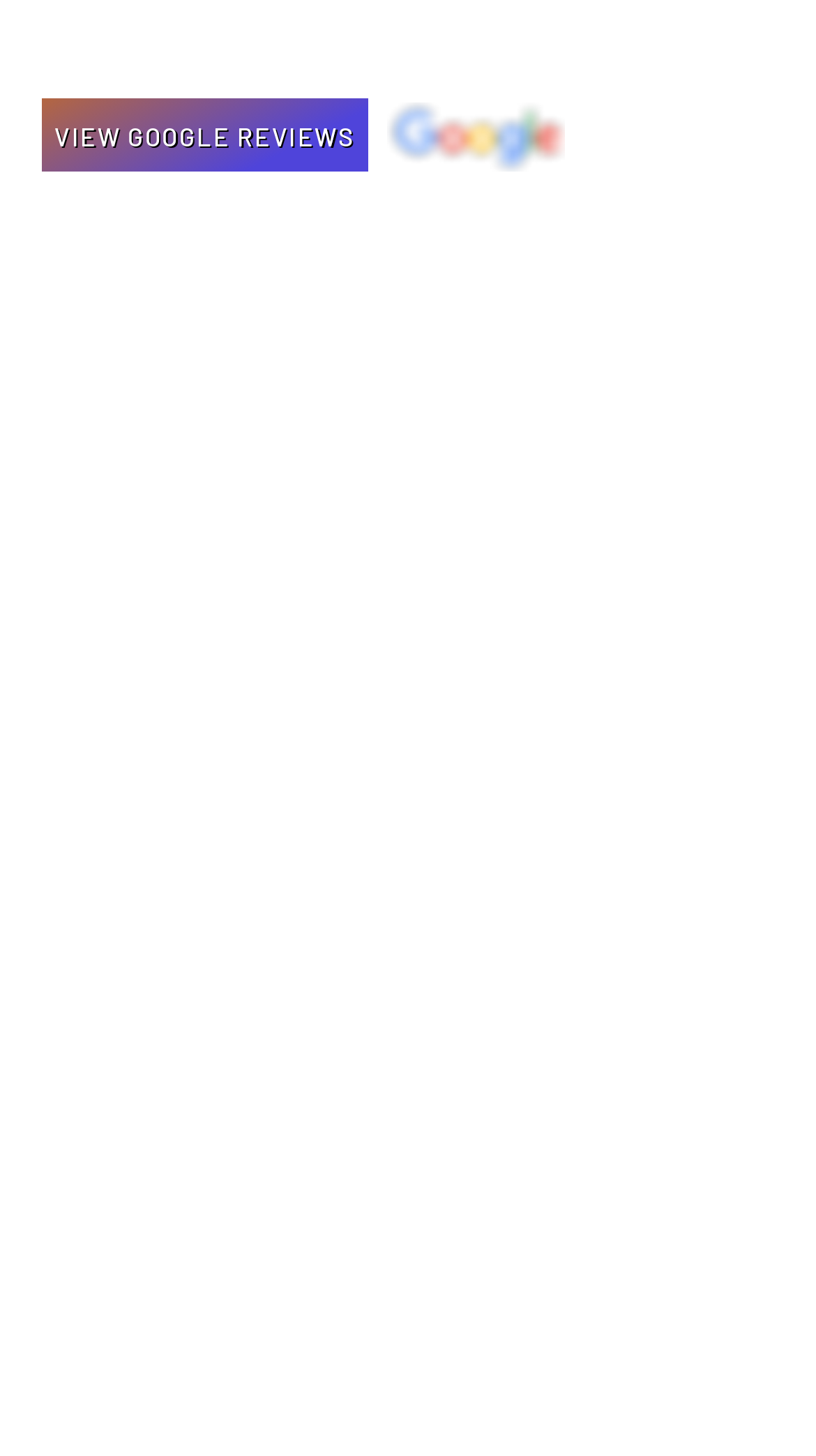Given the webpage screenshot, identify the bounding box of the UI element that matches this description: "aria-label="Twitter"".

[0.149, 0.007, 0.208, 0.041]